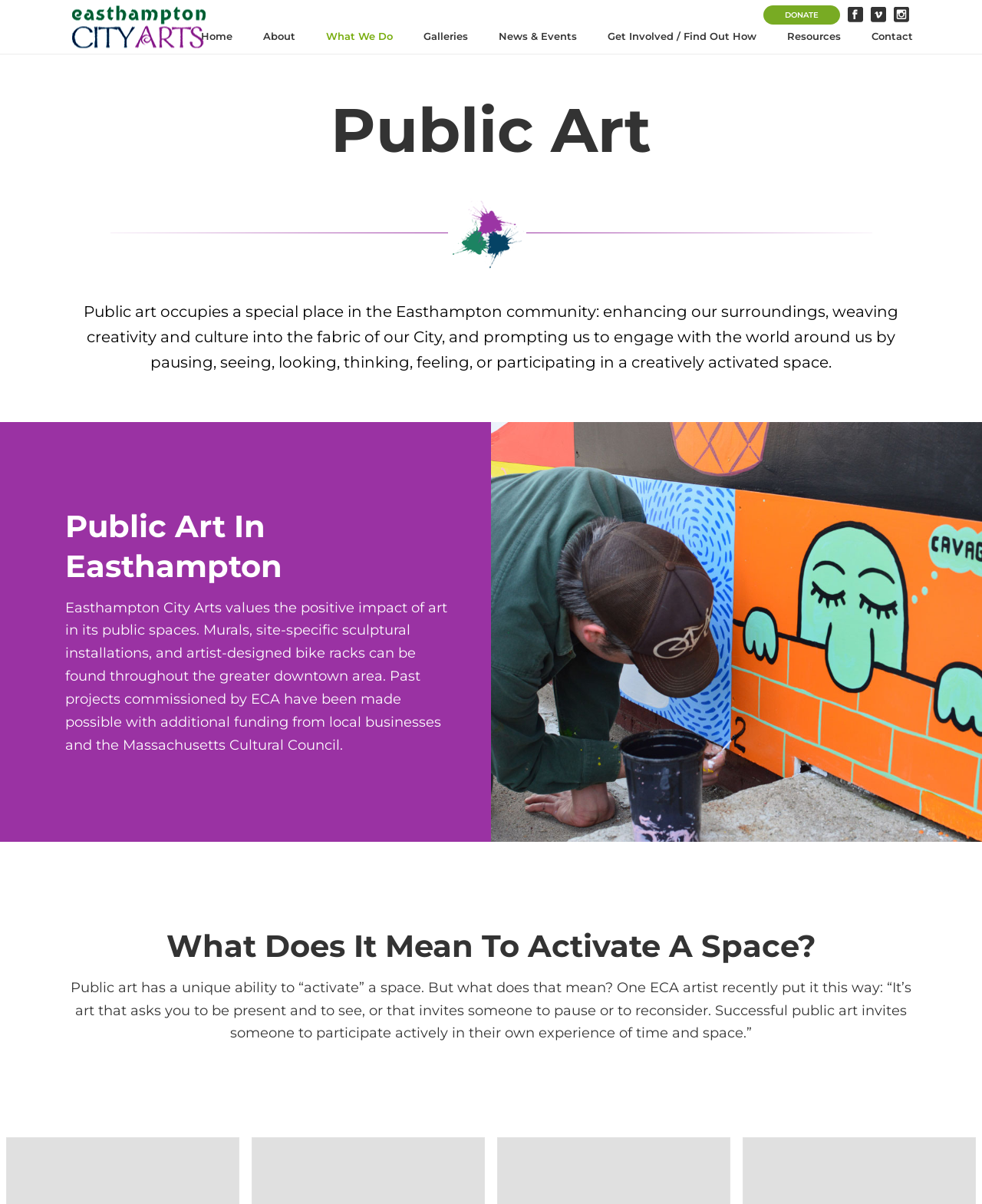Please identify the bounding box coordinates of the region to click in order to complete the given instruction: "Go to the Home page". The coordinates should be four float numbers between 0 and 1, i.e., [left, top, right, bottom].

[0.189, 0.0, 0.252, 0.045]